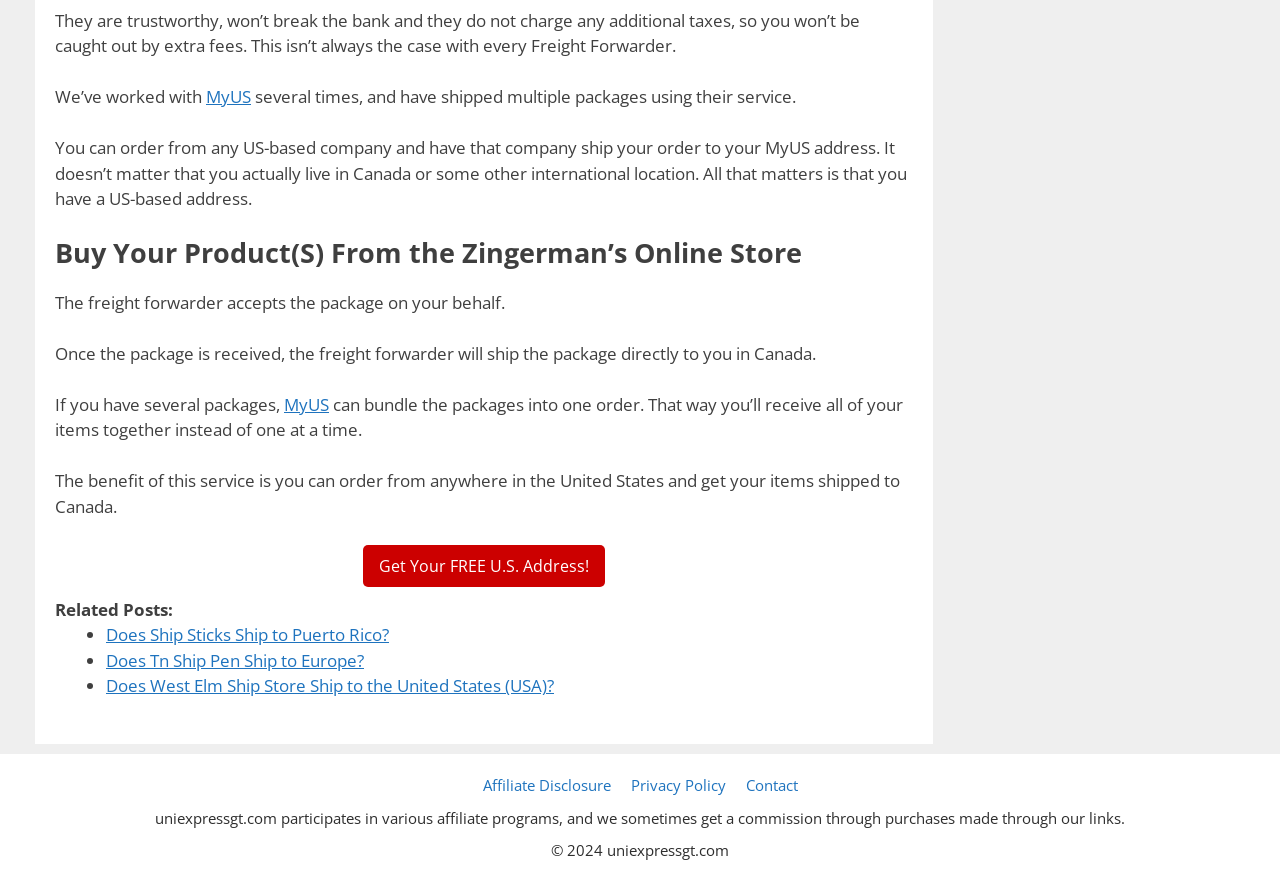Reply to the question with a single word or phrase:
What is the purpose of having a US-based address?

To receive packages